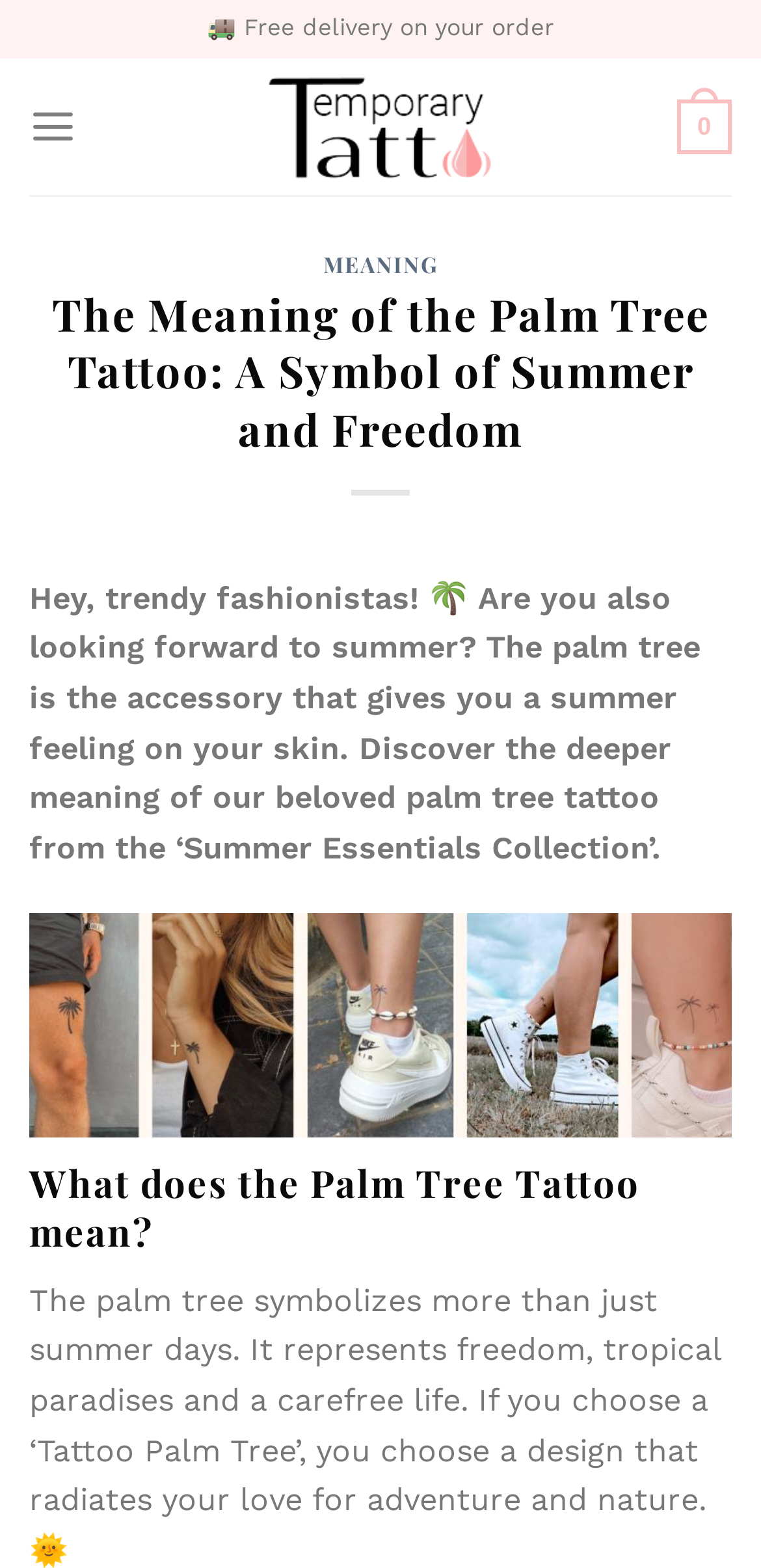Describe all significant elements and features of the webpage.

The webpage is about palm tree tattoos, specifically exploring their meaning and significance. At the top of the page, there is a notification about free delivery on orders, situated near the center. To the right of this notification, there is a link to "Tattoo Tijdelijk" accompanied by an image of the same name. On the left side, there is a menu link.

Below these elements, there is a prominent section with a heading that reads "The Meaning of the Palm Tree Tattoo: A Symbol of Summer and Freedom". This section is divided into subheadings, including "MEANING" and "What does the Palm Tree Tattoo mean?". The text in this section is addressed to "trendy fashionistas" and discusses the palm tree tattoo as a symbol of summer and freedom. There is also an image related to the palm tree tattoo header.

Overall, the webpage is focused on providing information about palm tree tattoos, their meaning, and significance, with a mix of text, images, and links.